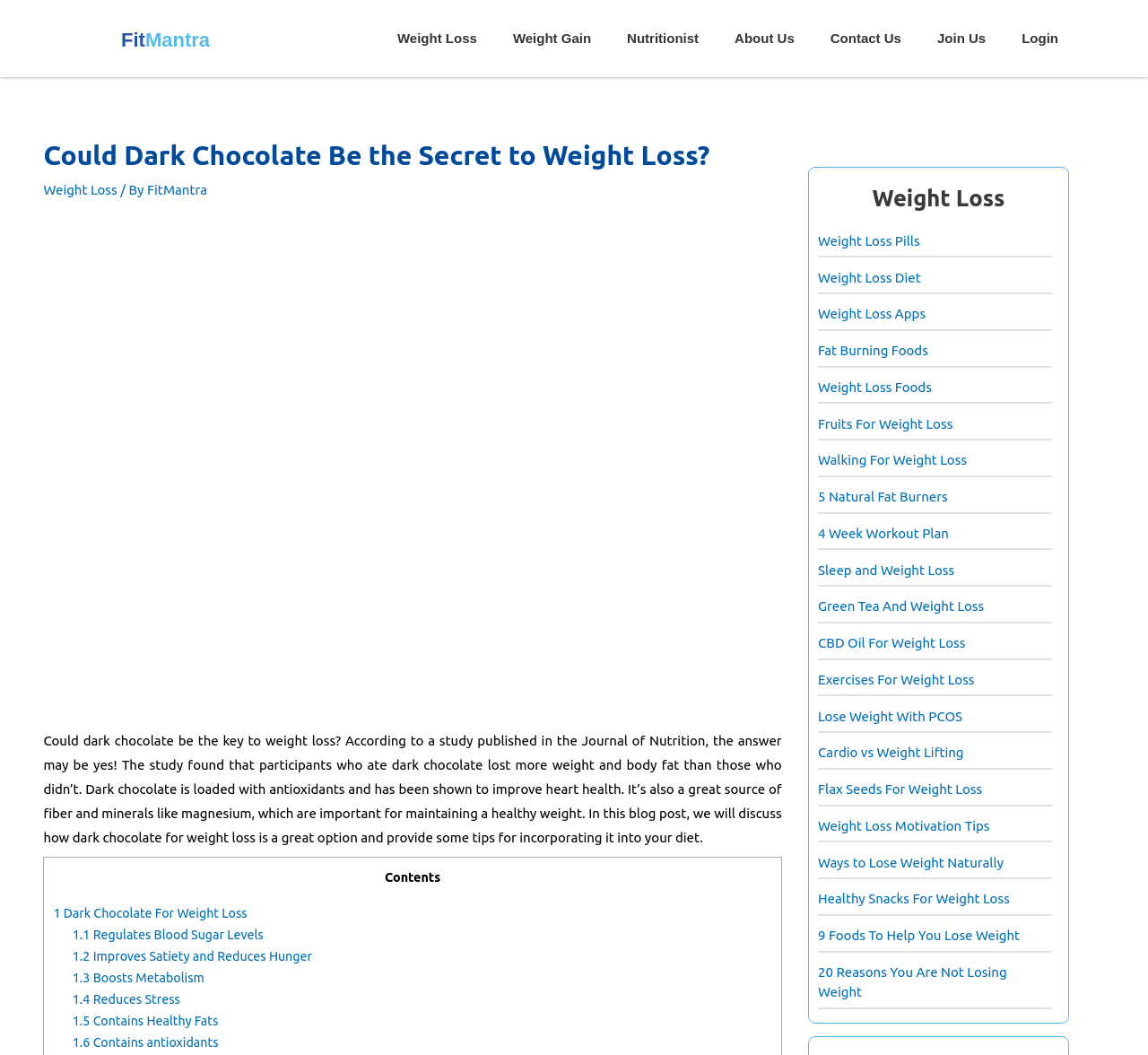Show the bounding box coordinates for the HTML element as described: "Weight Loss Motivation Tips".

[0.712, 0.775, 0.862, 0.79]